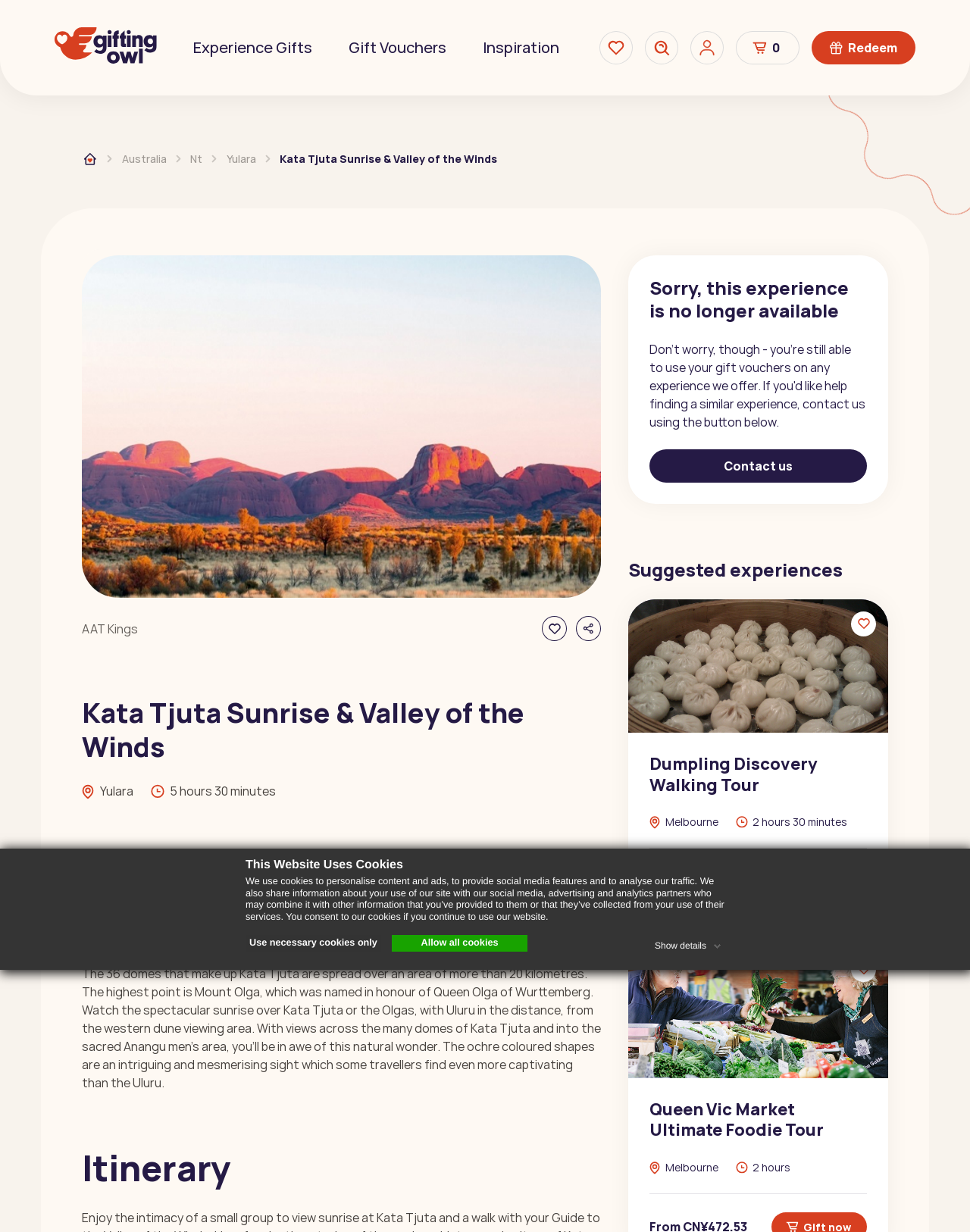Kindly determine the bounding box coordinates for the clickable area to achieve the given instruction: "View the 'Kata Tjuta Sunrise & Valley of the Winds' experience".

[0.084, 0.207, 0.62, 0.485]